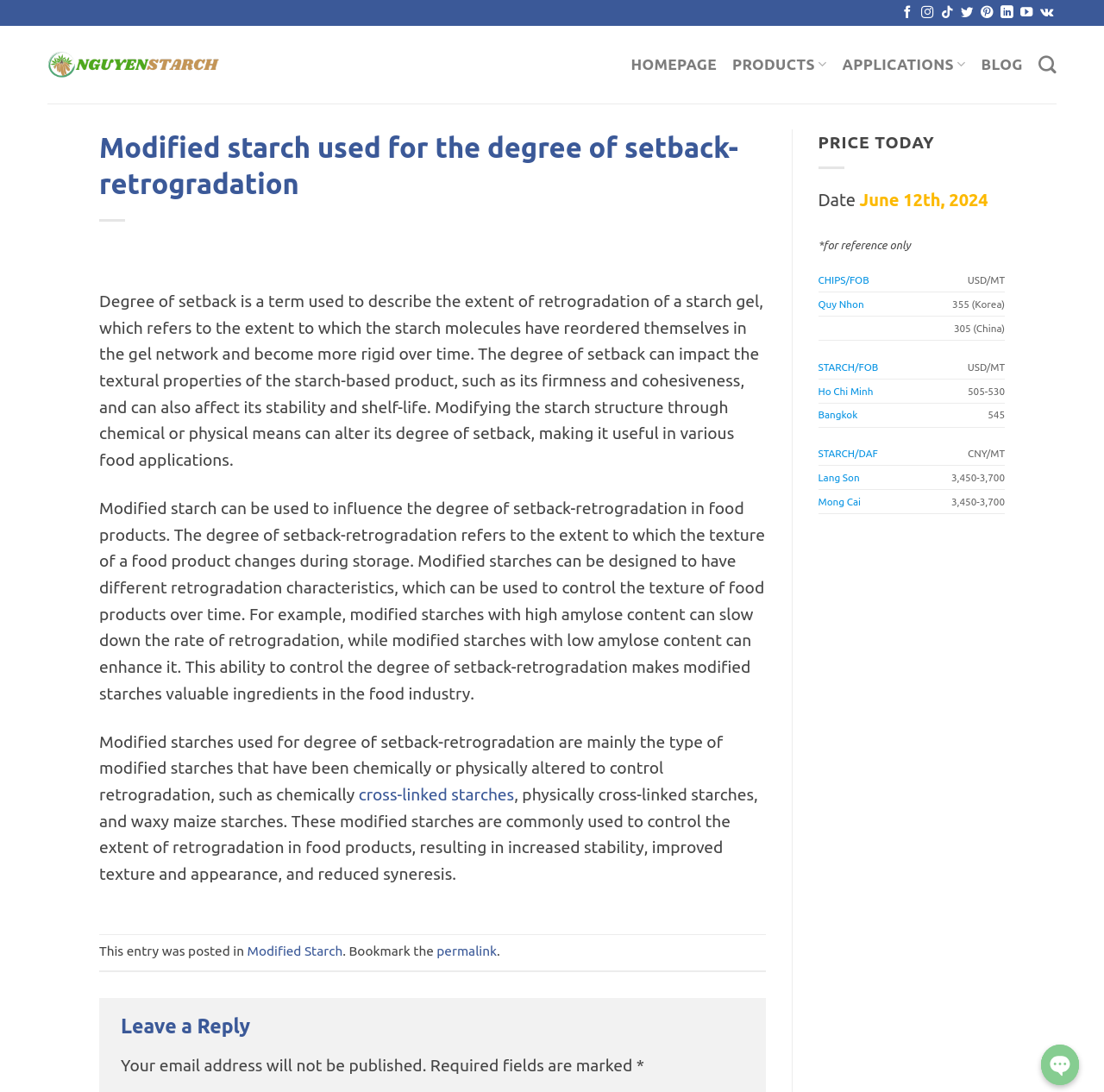Please reply to the following question with a single word or a short phrase:
What is the function of cross-linked starches?

to control retrogradation